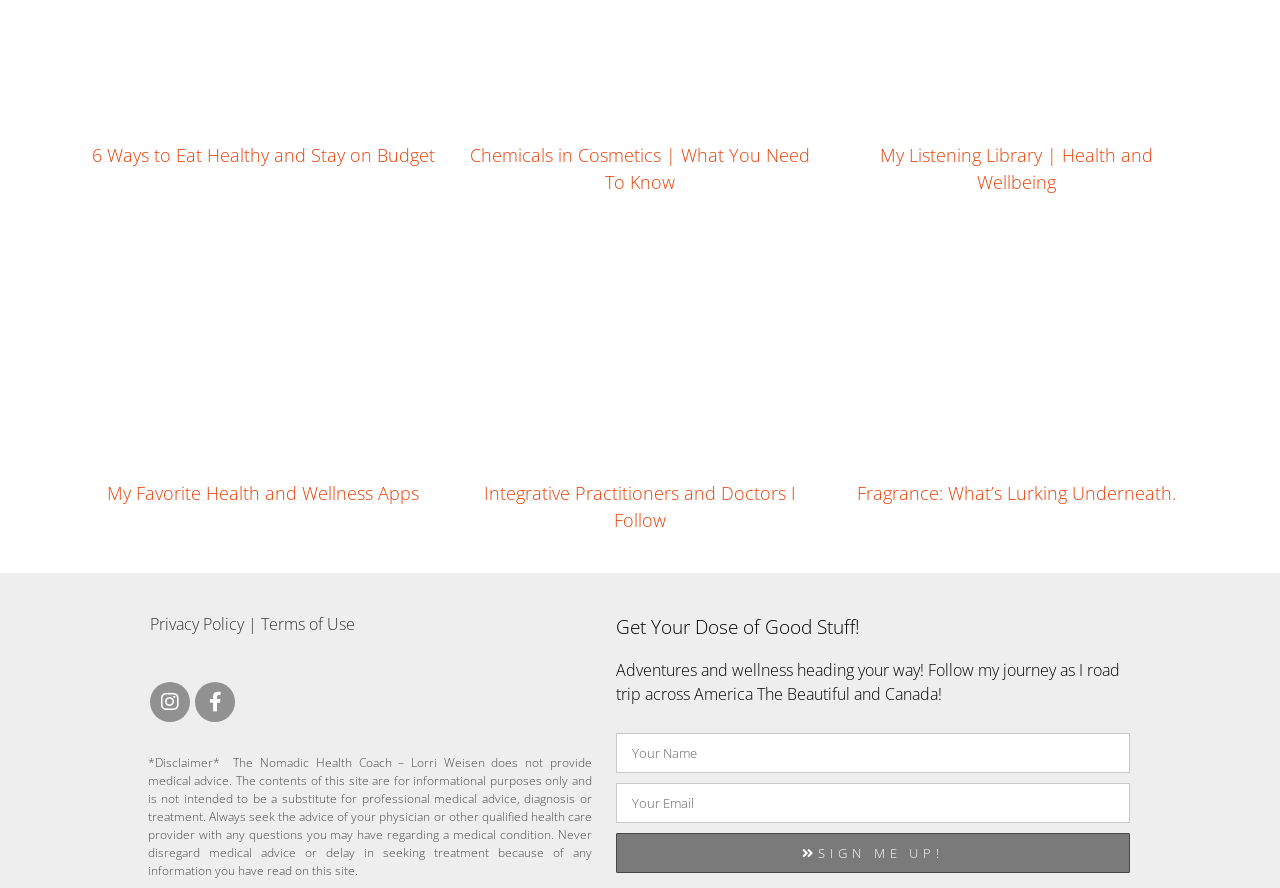Respond to the following question using a concise word or phrase: 
What is the purpose of the textbox at the bottom?

To enter email